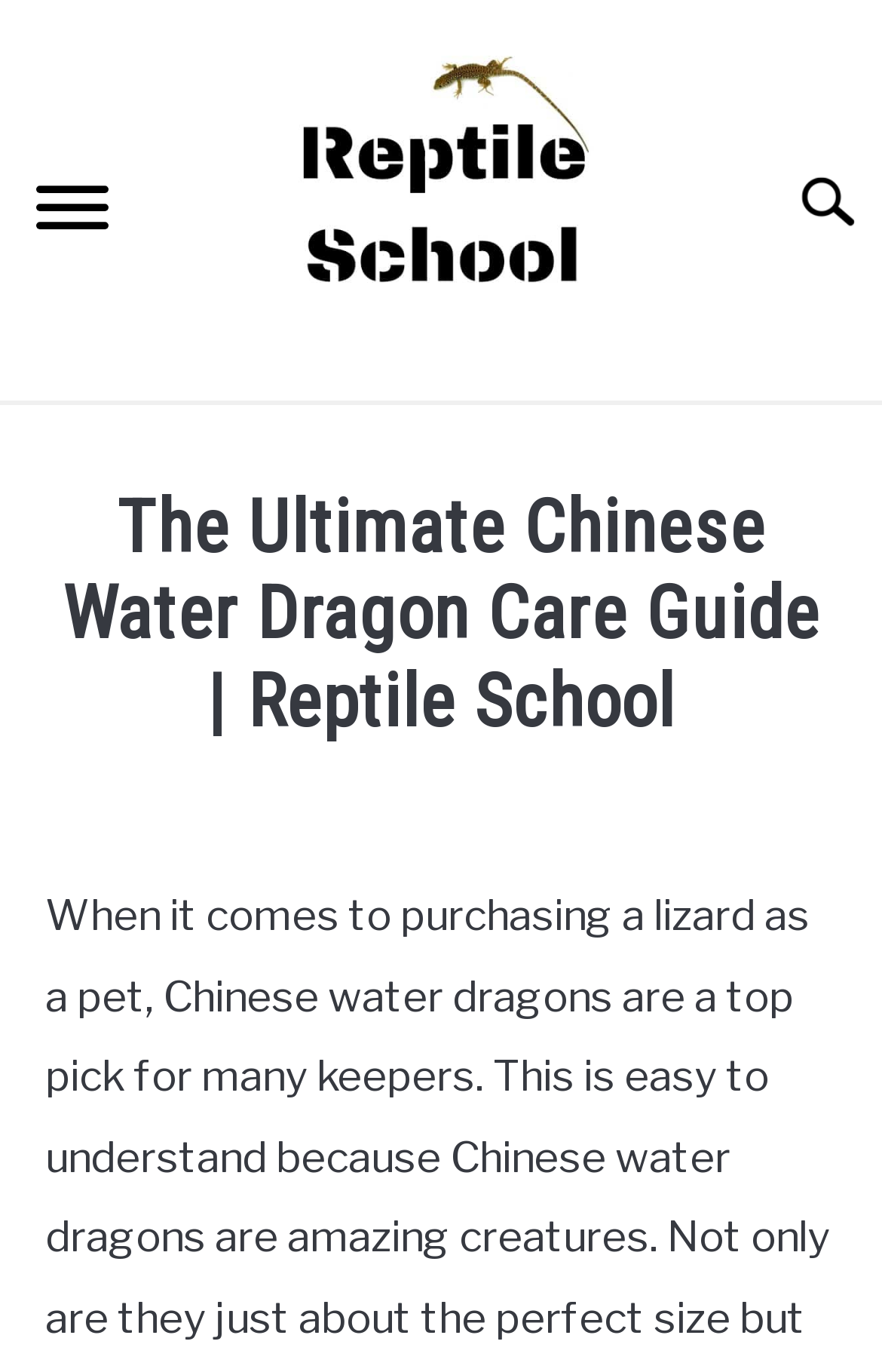Please find the bounding box coordinates of the element's region to be clicked to carry out this instruction: "Explore LIZARDS".

[0.0, 0.388, 1.0, 0.465]